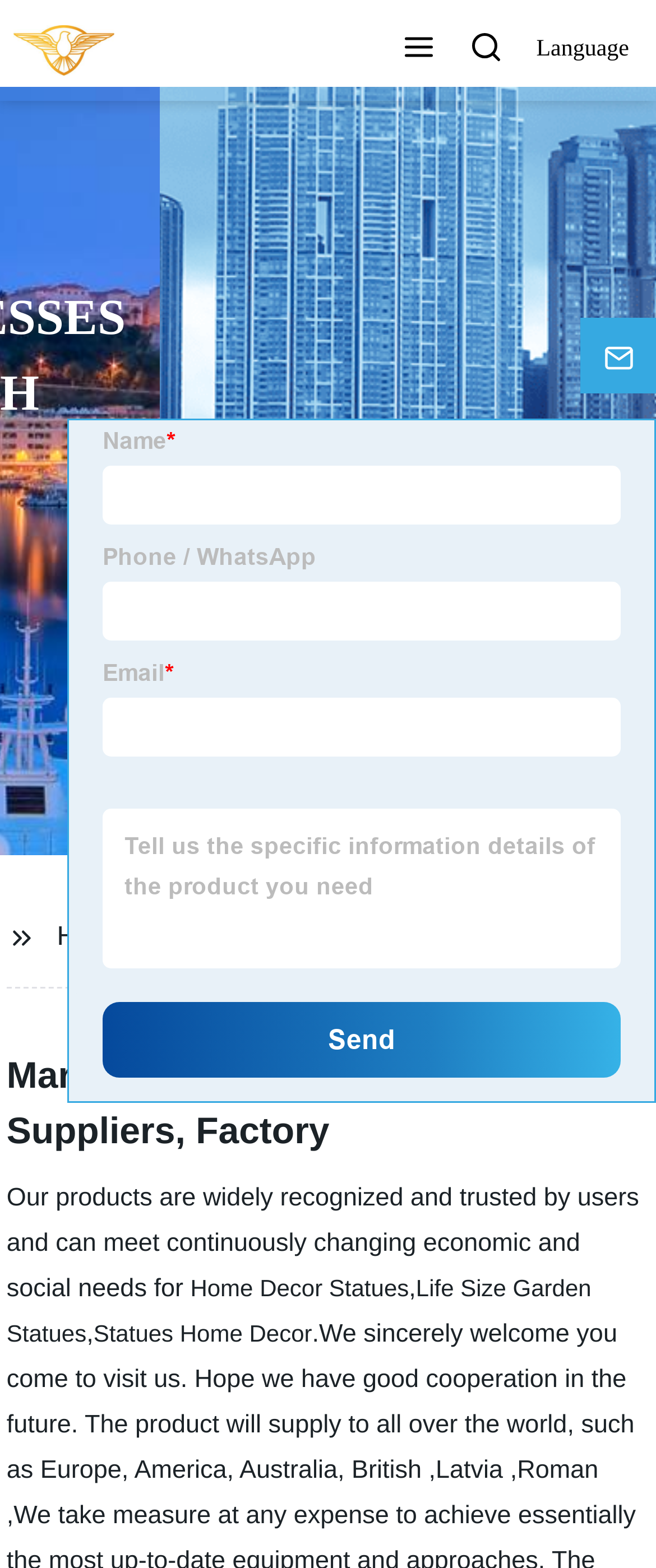Determine the bounding box for the UI element as described: "Life Size Garden Statues". The coordinates should be represented as four float numbers between 0 and 1, formatted as [left, top, right, bottom].

[0.01, 0.813, 0.901, 0.859]